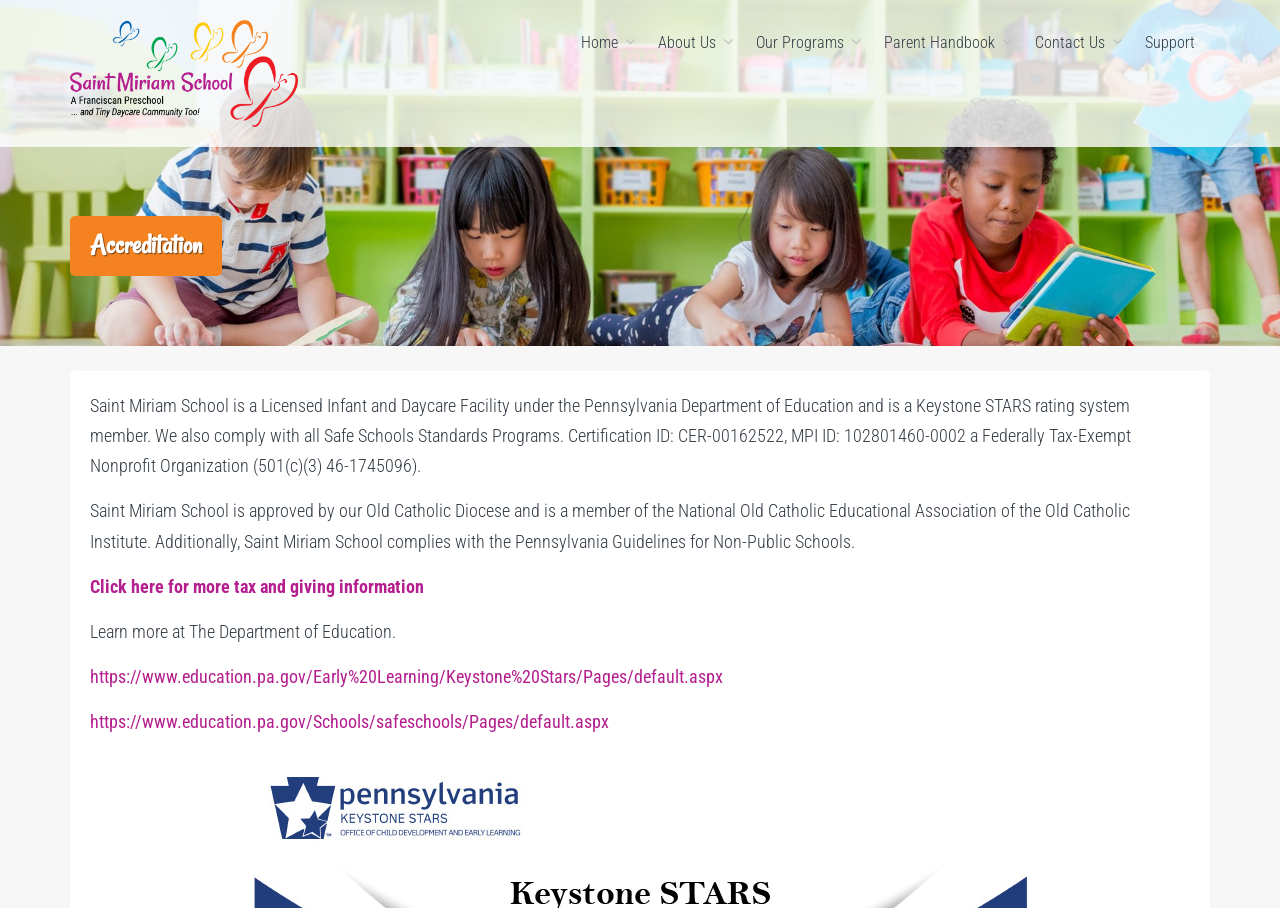Given the description "alt="Saint Miriam School"", provide the bounding box coordinates of the corresponding UI element.

[0.055, 0.07, 0.233, 0.09]